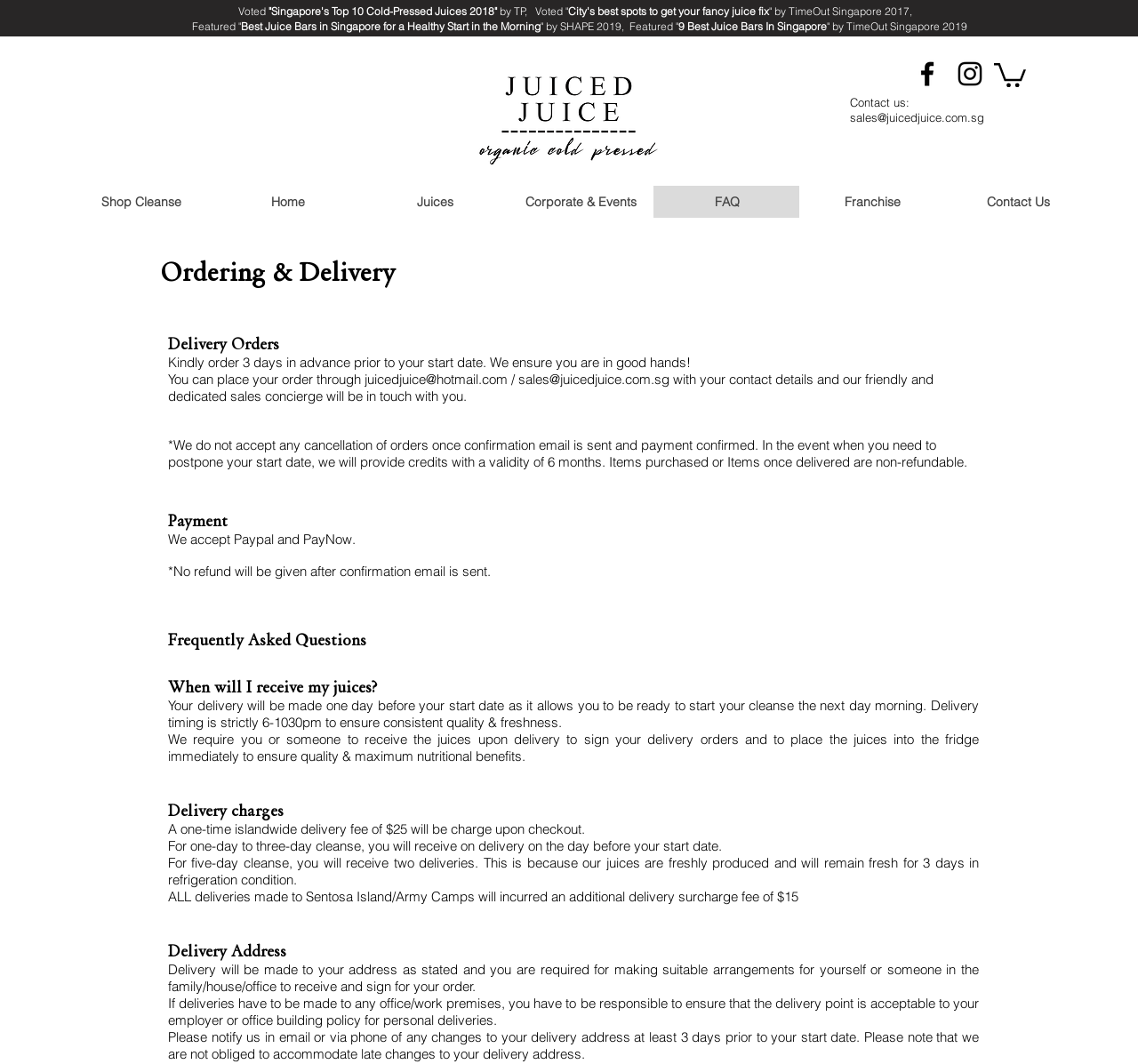Determine the bounding box coordinates of the element's region needed to click to follow the instruction: "Click the Facebook icon". Provide these coordinates as four float numbers between 0 and 1, formatted as [left, top, right, bottom].

[0.801, 0.054, 0.829, 0.085]